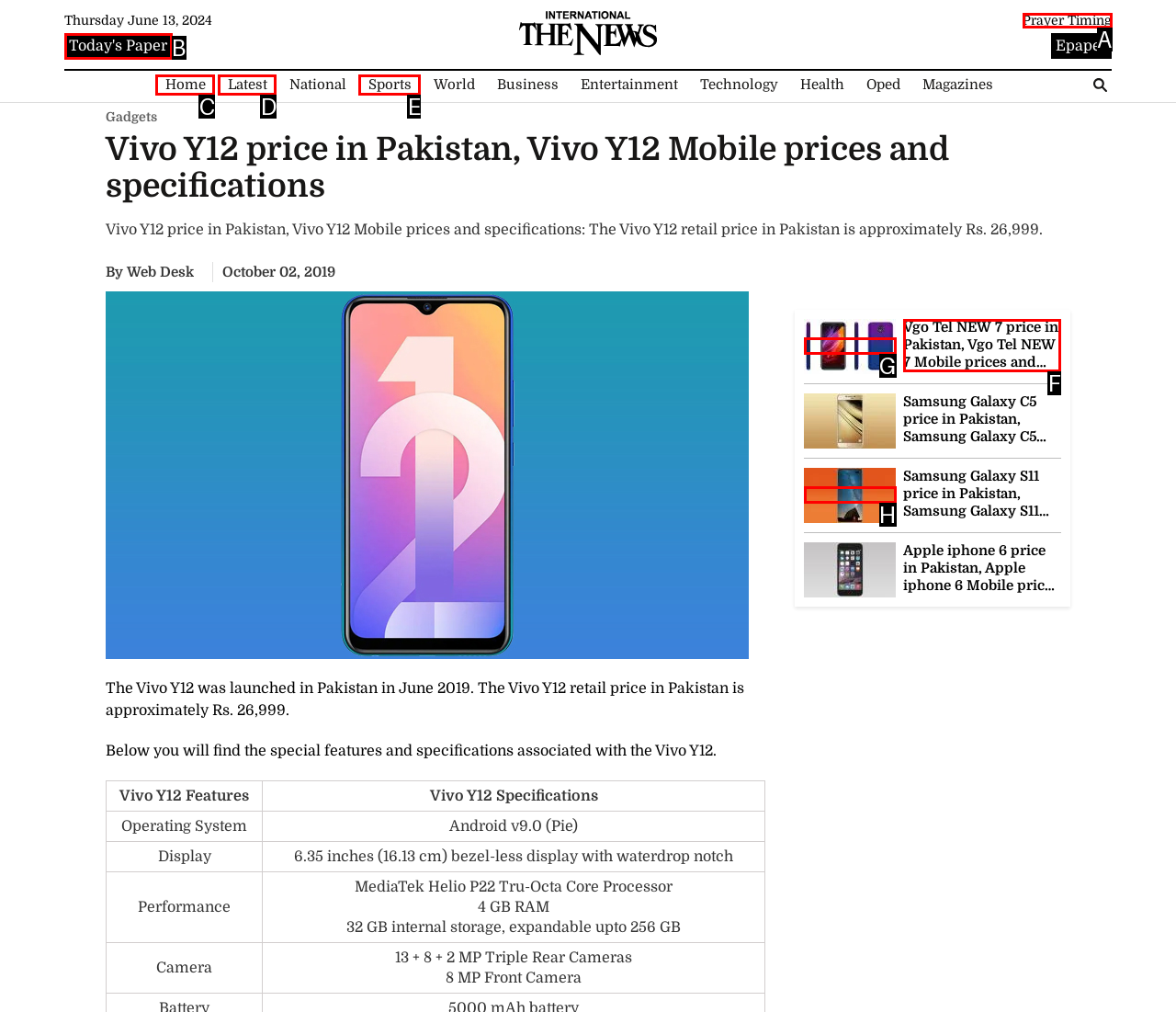Determine the correct UI element to click for this instruction: Check the price of Vgo Tel NEW 7. Respond with the letter of the chosen element.

G